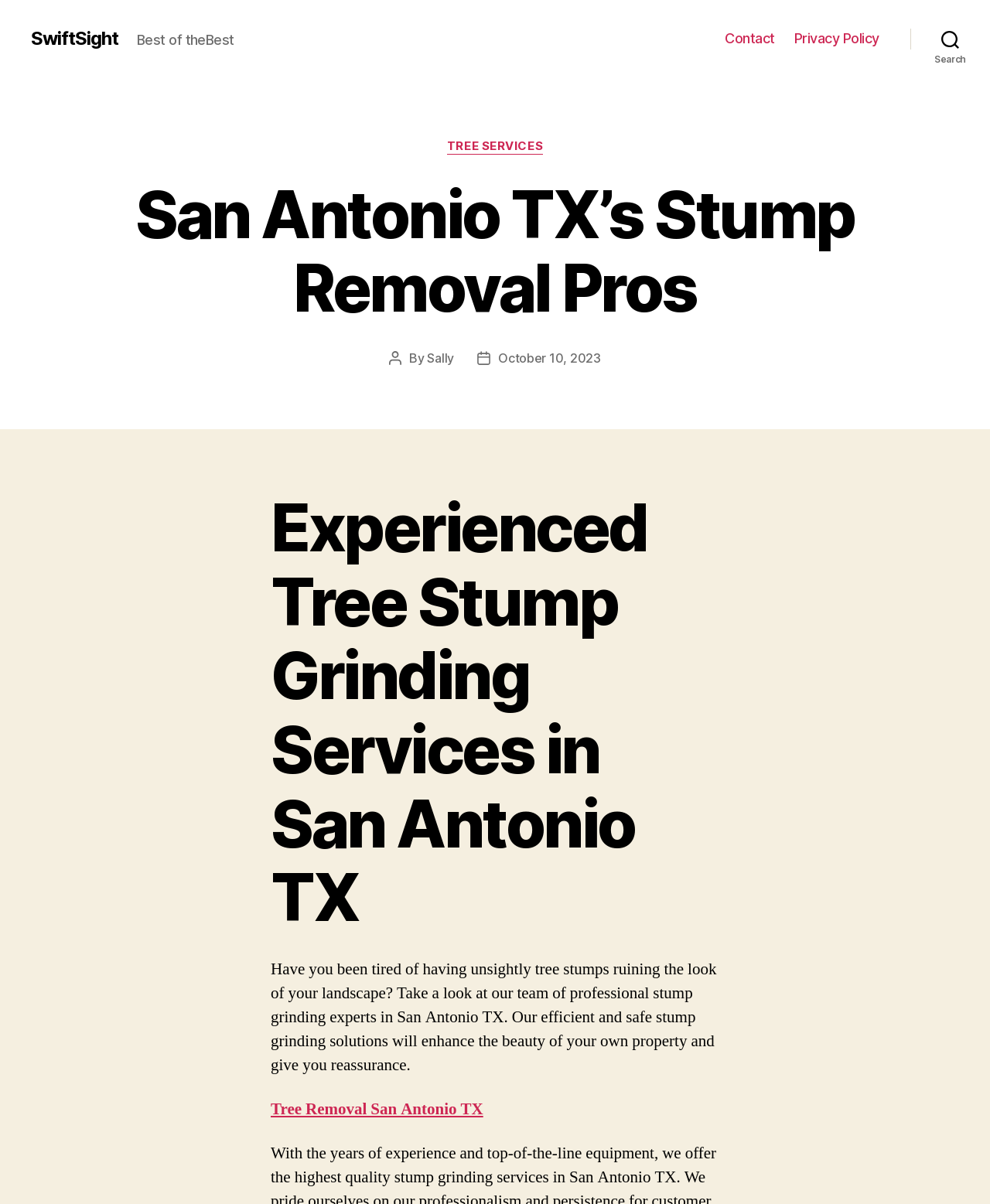Identify the first-level heading on the webpage and generate its text content.

San Antonio TX’s Stump Removal Pros